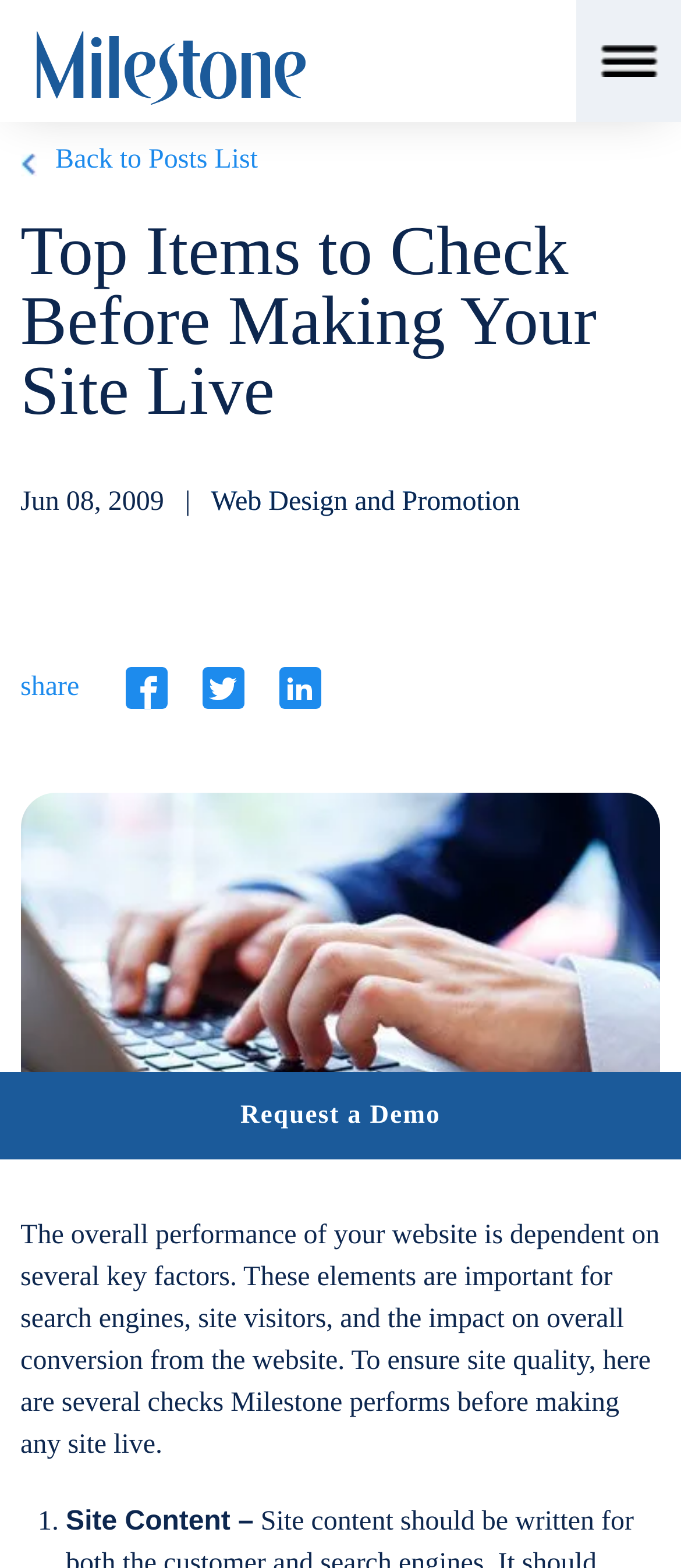What is the main heading displayed on the webpage? Please provide the text.

Top Items to Check Before Making Your Site Live